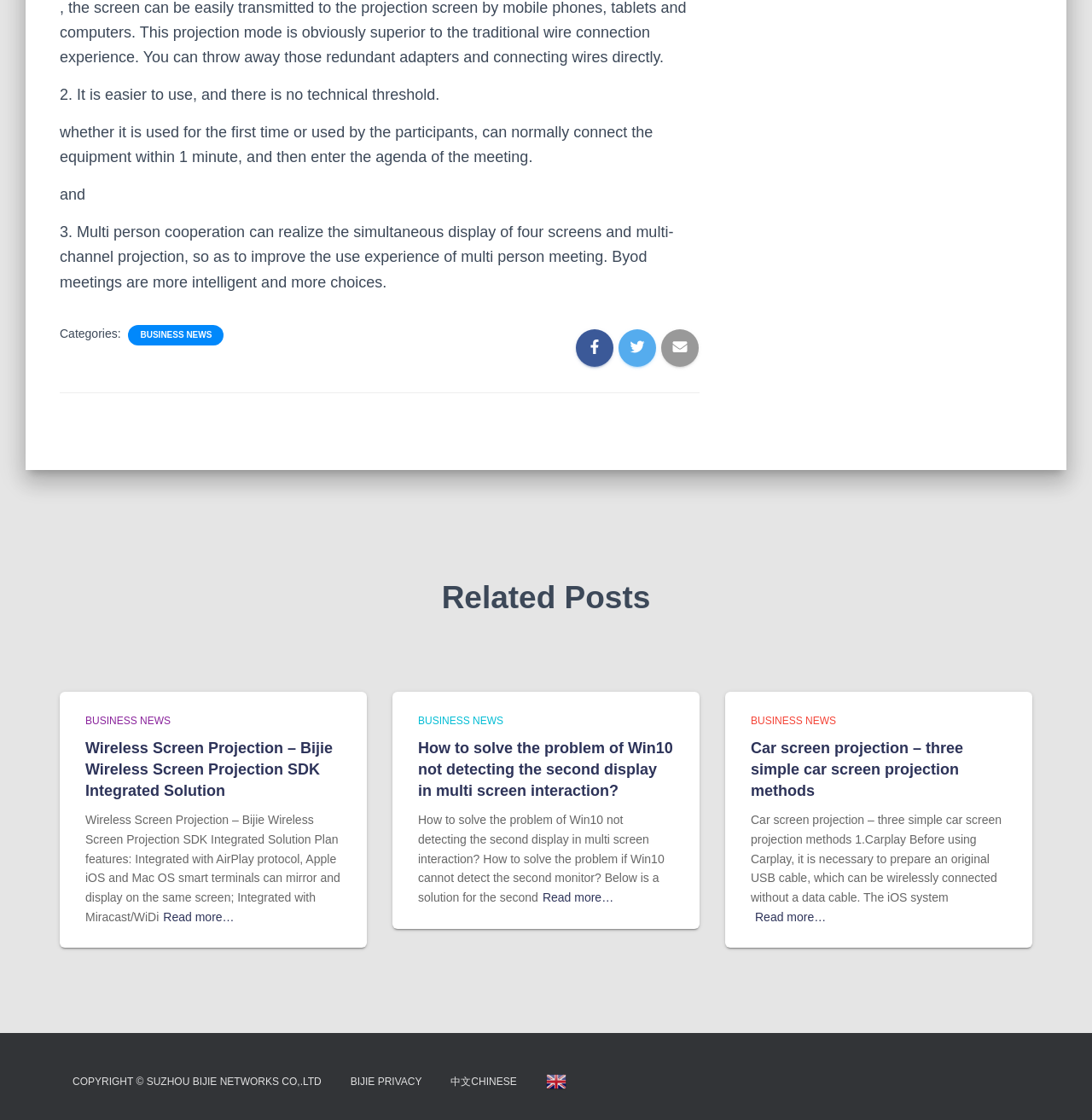Please provide a brief answer to the question using only one word or phrase: 
What is the main topic of this webpage?

Wireless Screen Projection